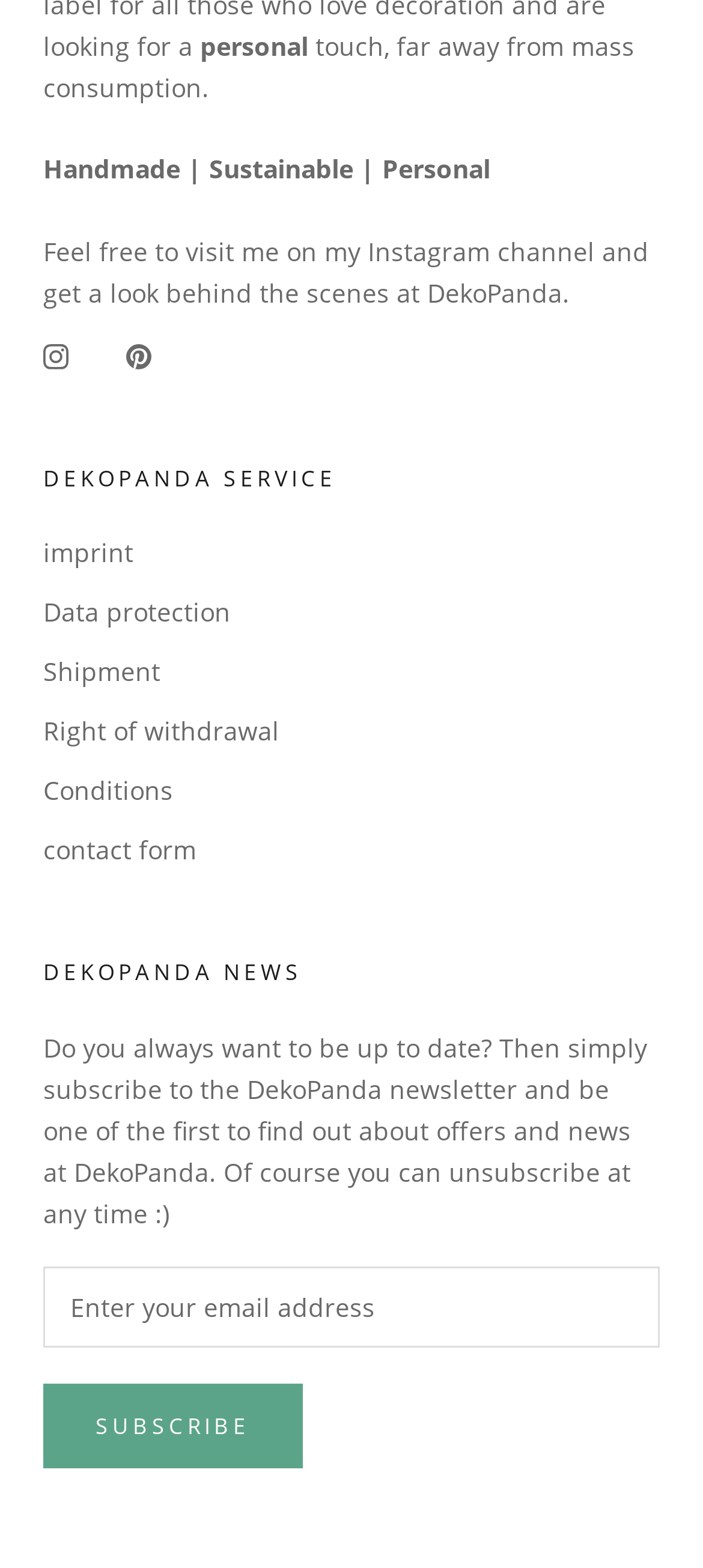What is DekoPanda's focus?
Based on the screenshot, give a detailed explanation to answer the question.

Based on the static text 'Handmade | Sustainable | Personal' on the webpage, it can be inferred that DekoPanda's focus is on handmade, sustainable, and personal products.